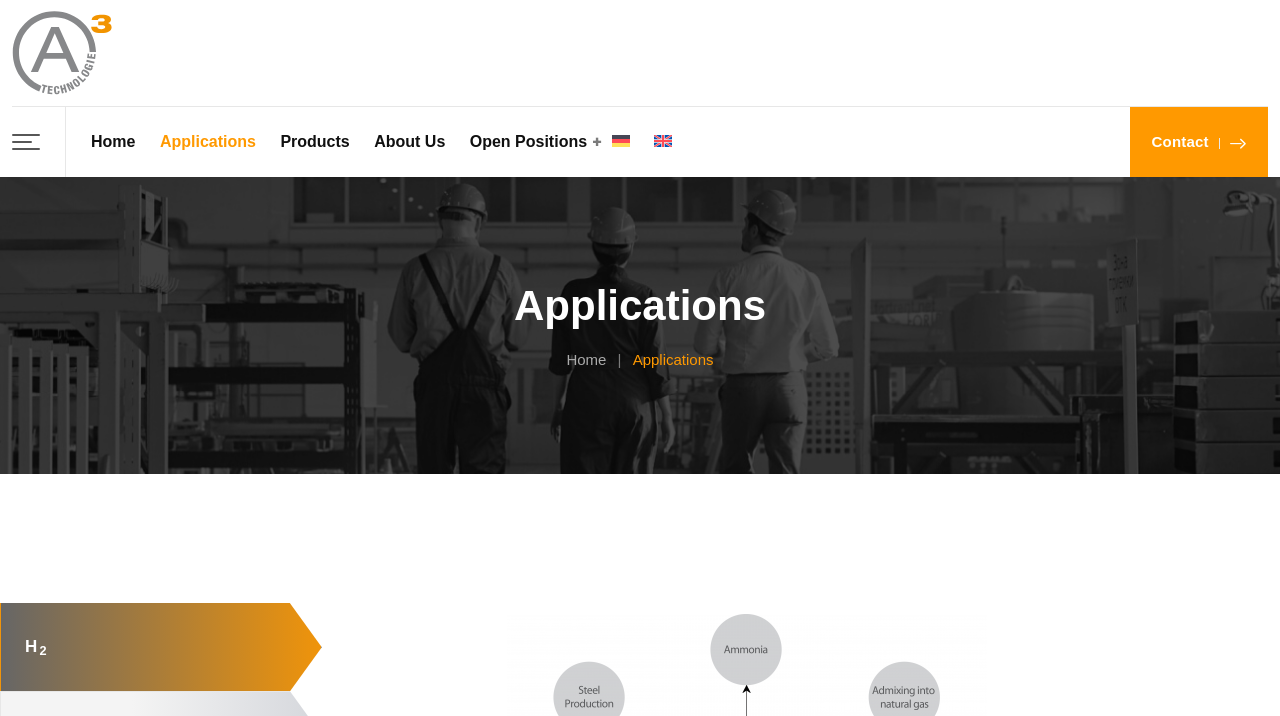Is there a contact link on the webpage?
Look at the image and respond with a one-word or short-phrase answer.

Yes